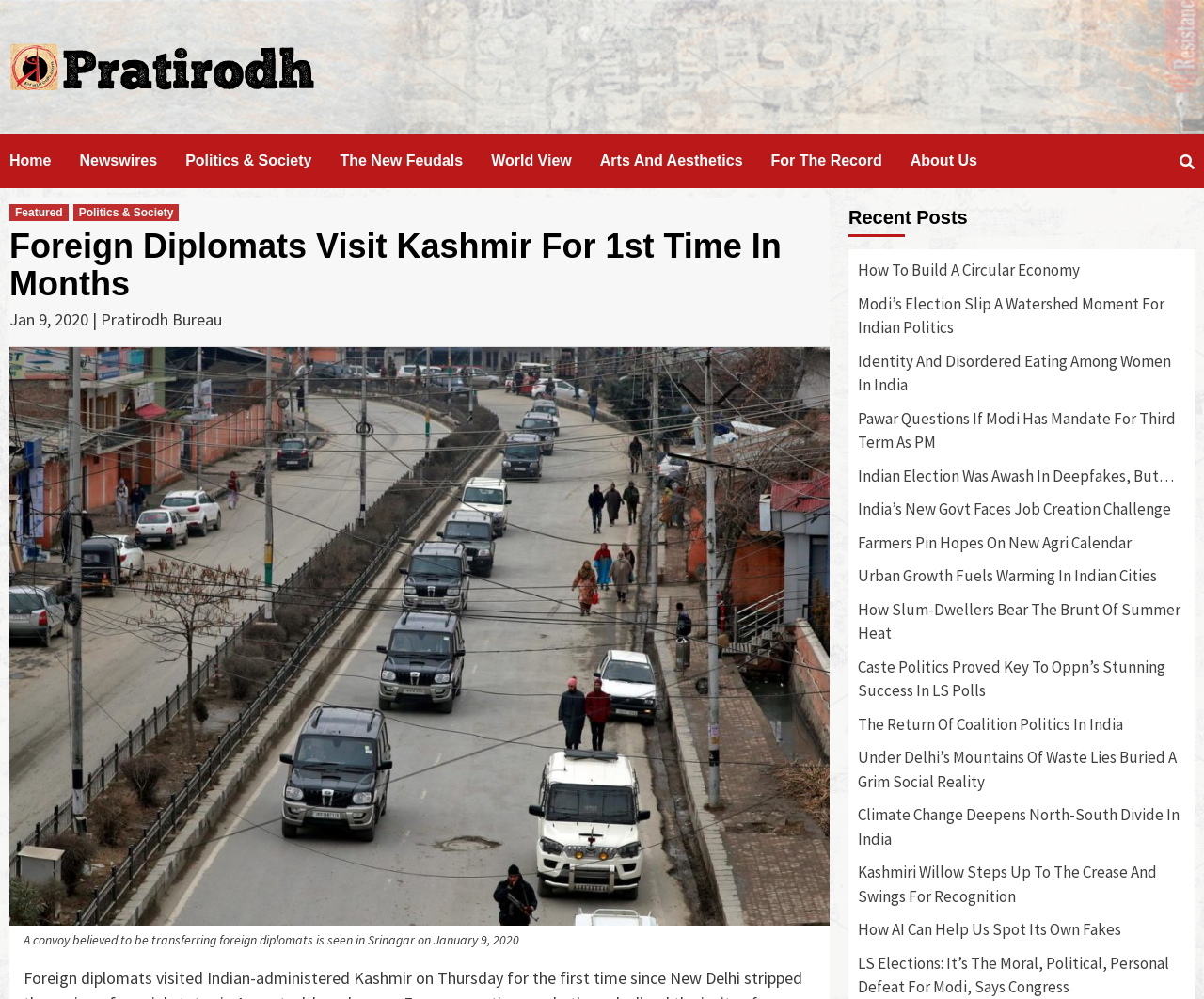Give a one-word or short-phrase answer to the following question: 
What is the topic of the featured article?

Foreign Diplomats Visit Kashmir